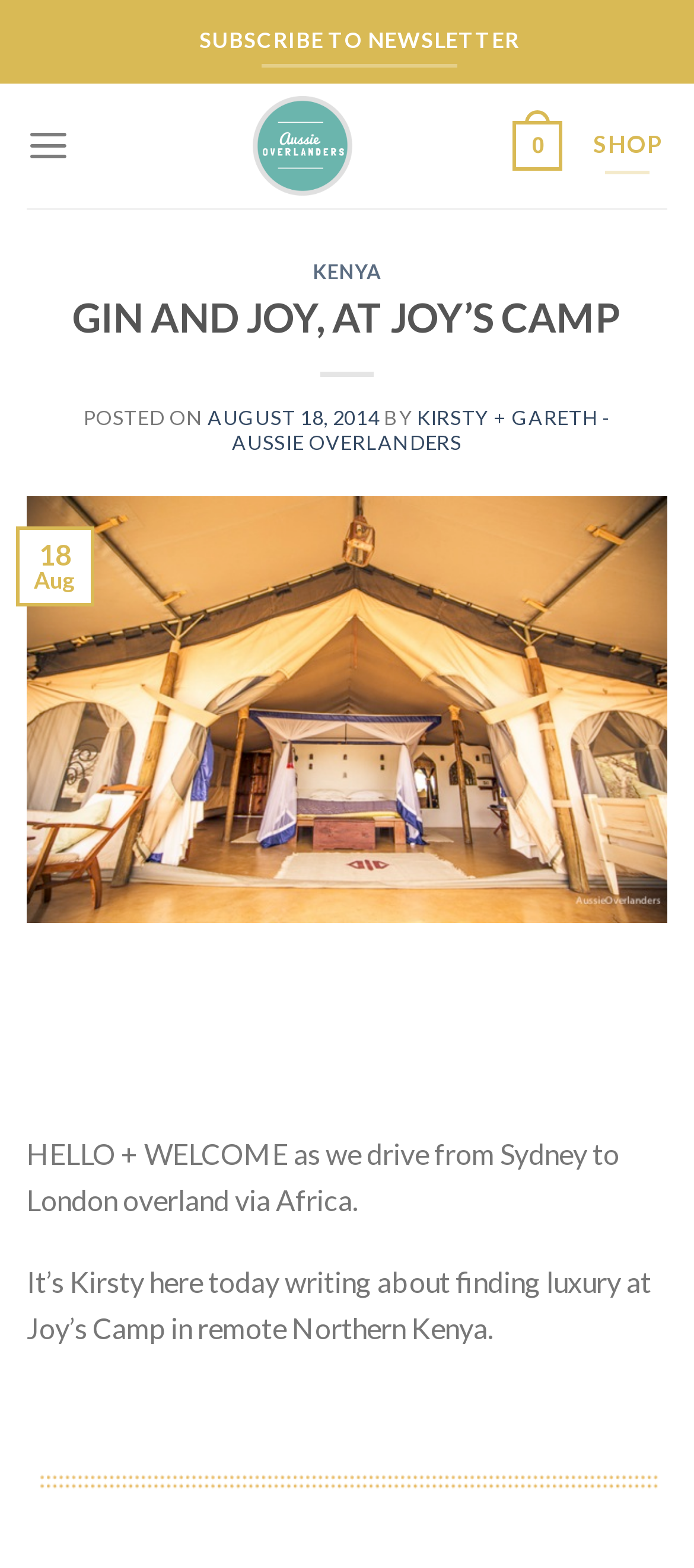Could you determine the bounding box coordinates of the clickable element to complete the instruction: "Subscribe to newsletter"? Provide the coordinates as four float numbers between 0 and 1, i.e., [left, top, right, bottom].

[0.28, 0.009, 0.756, 0.044]